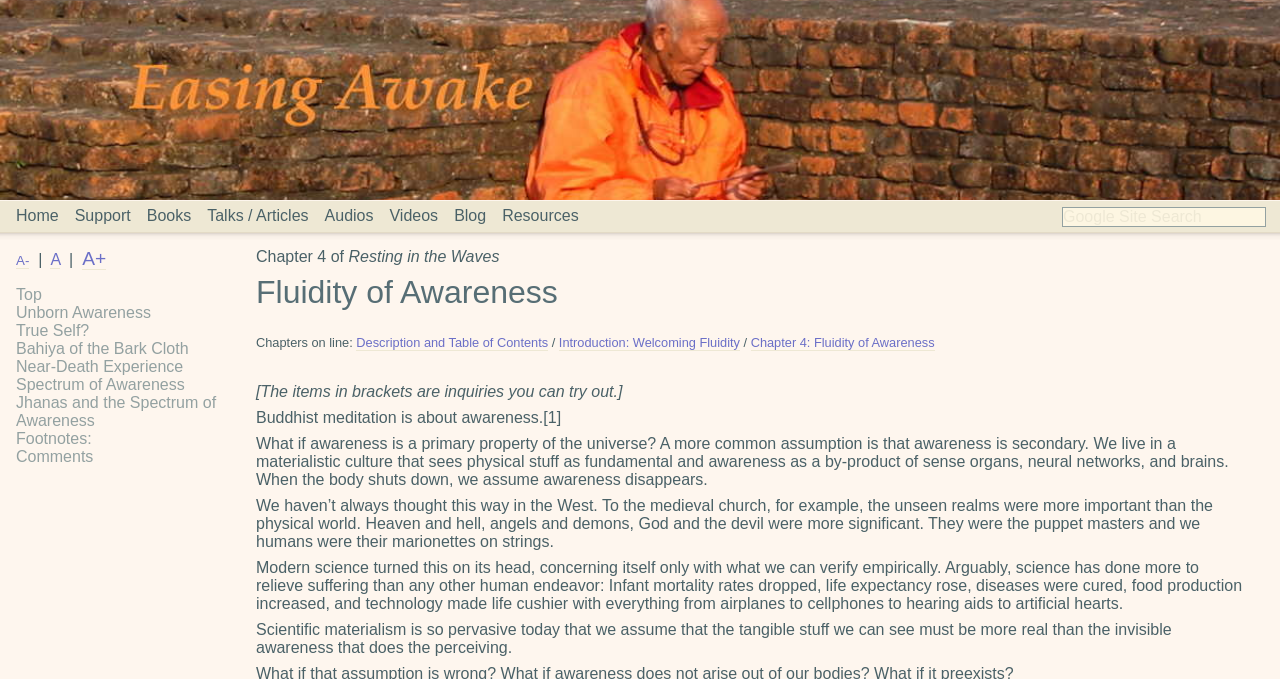Locate the bounding box coordinates of the element you need to click to accomplish the task described by this instruction: "Input your email".

None